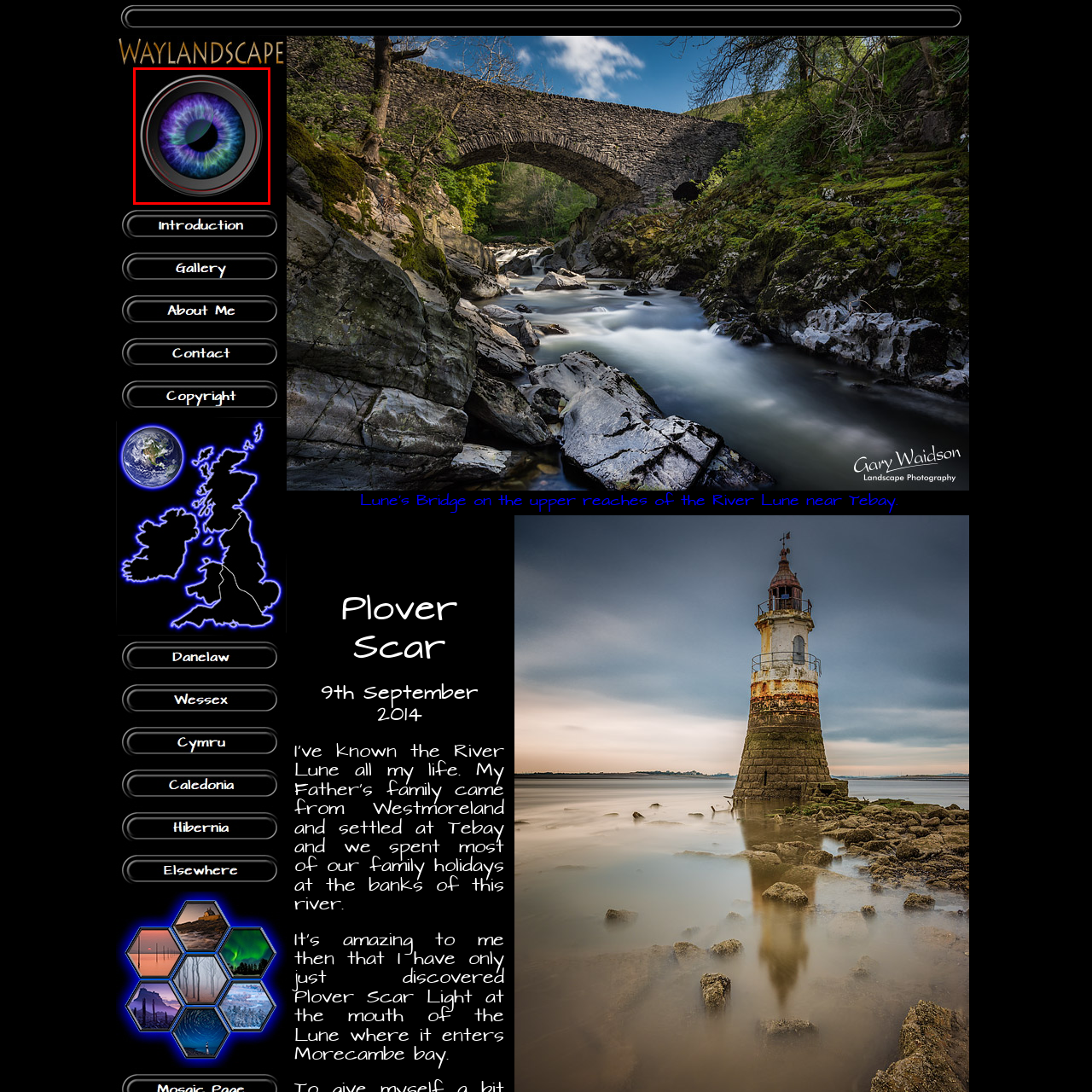Look at the image inside the red box and answer the question with a single word or phrase:
What is the shape of the lens casing?

circular